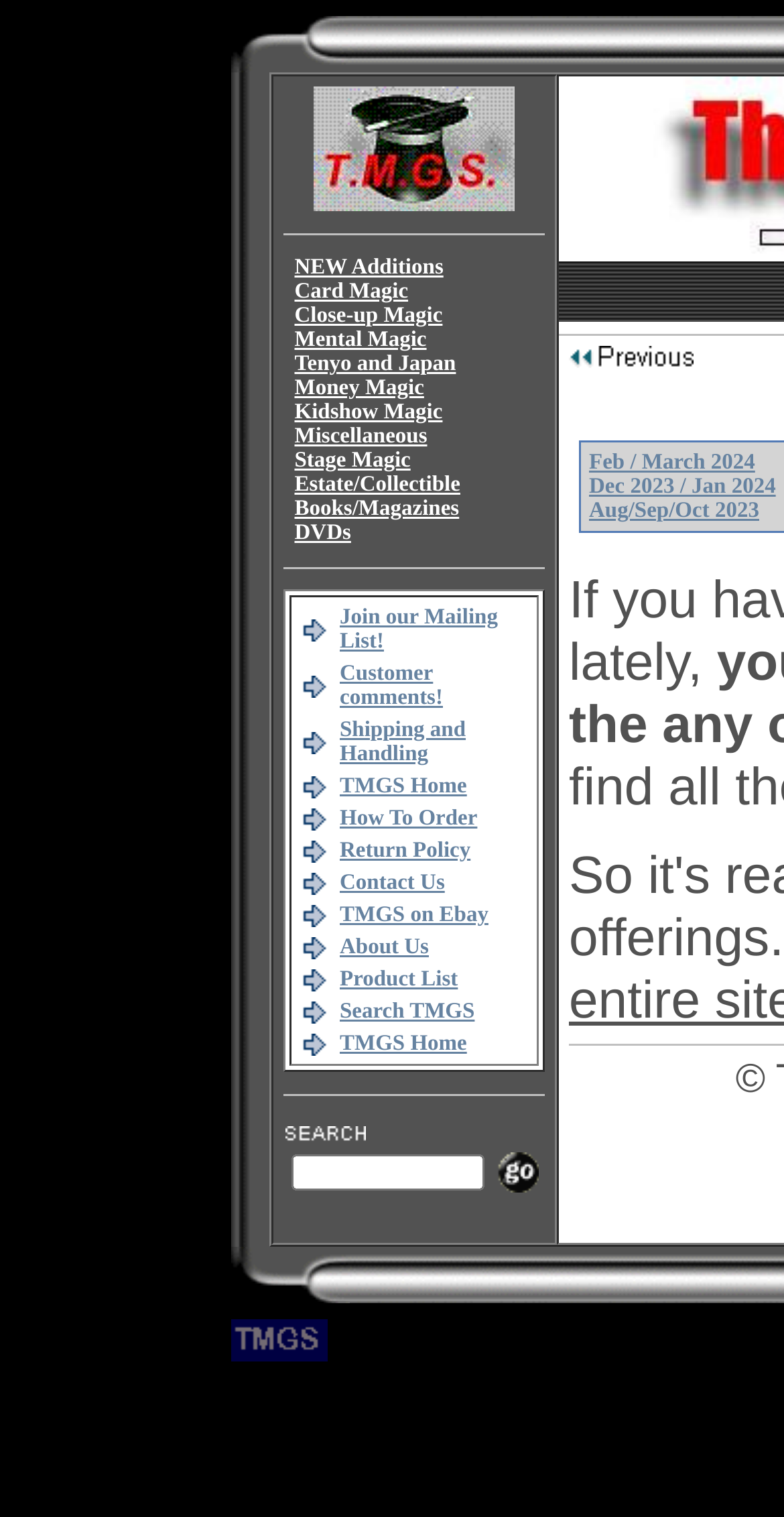How many images are on the webpage?
Please give a detailed answer to the question using the information shown in the image.

I counted the number of image elements on the webpage, and there are at least 10 images. These images are used to decorate the page and may also be used to represent products or categories.